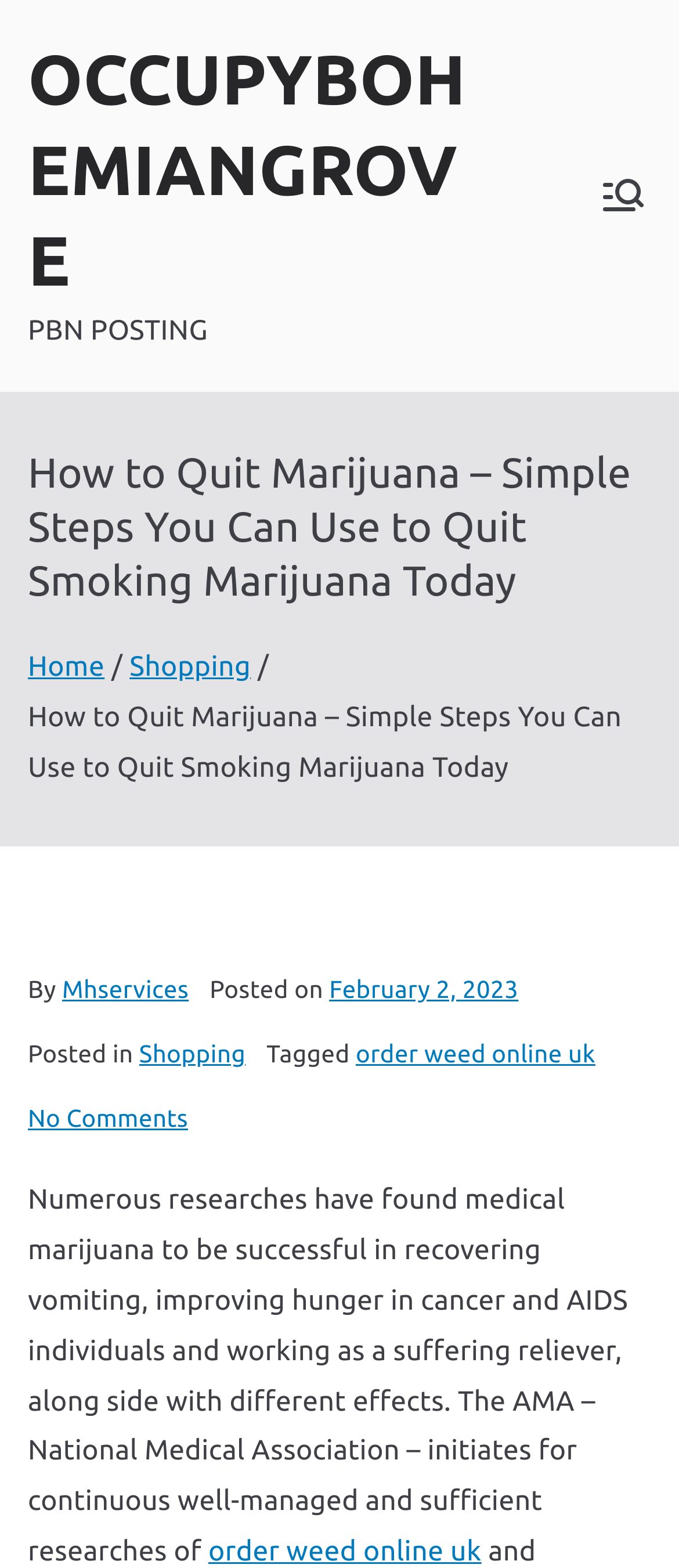Identify the bounding box coordinates of the region that needs to be clicked to carry out this instruction: "Read the article by Mhservices". Provide these coordinates as four float numbers ranging from 0 to 1, i.e., [left, top, right, bottom].

[0.092, 0.622, 0.278, 0.639]